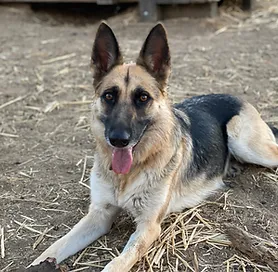Provide a one-word or short-phrase response to the question:
What is Maya lying on?

Straw